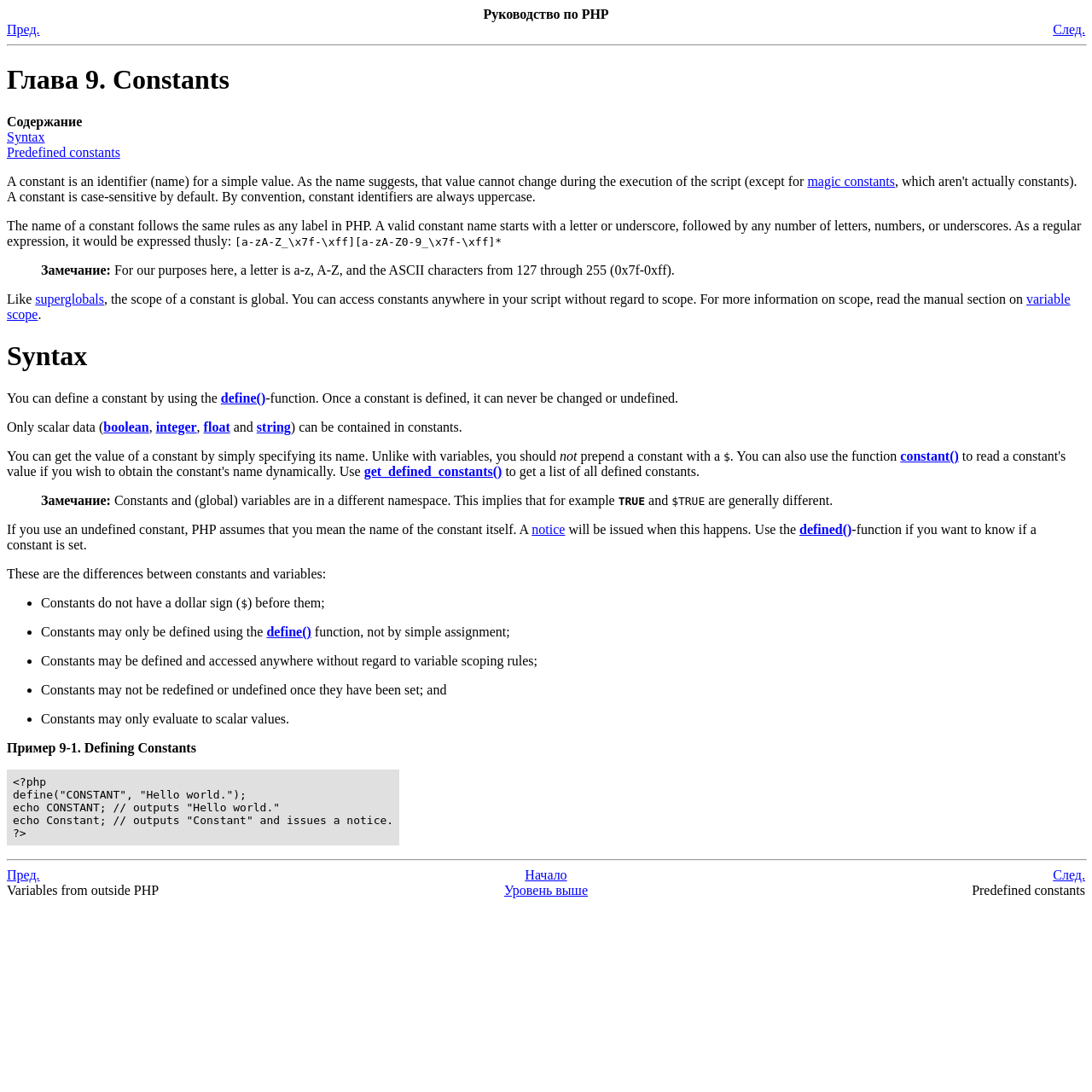What is the difference between constants and variables?
Look at the screenshot and respond with one word or a short phrase.

Several differences